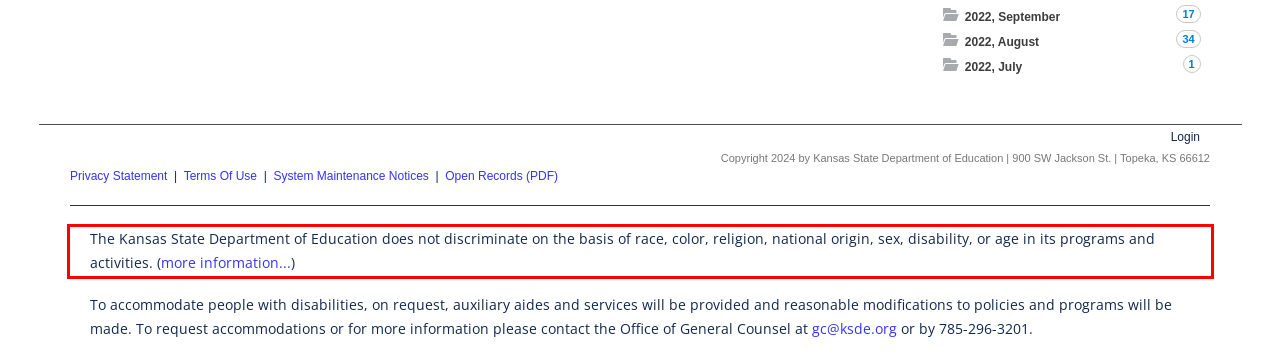Within the screenshot of a webpage, identify the red bounding box and perform OCR to capture the text content it contains.

The Kansas State Department of Education does not discriminate on the basis of race, color, religion, national origin, sex, disability, or age in its programs and activities. (more information...)